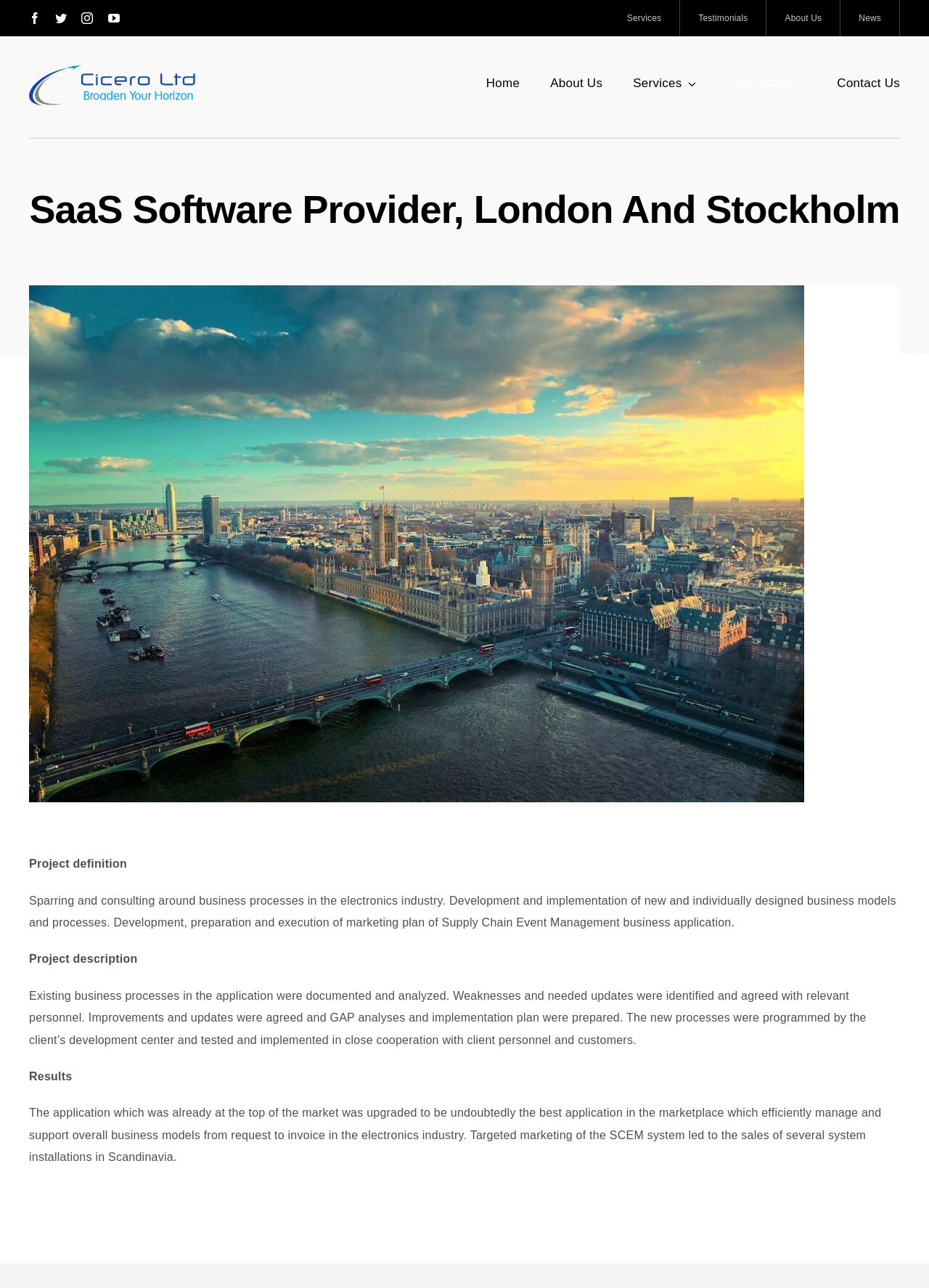Determine the bounding box coordinates of the clickable region to execute the instruction: "Go to Home page". The coordinates should be four float numbers between 0 and 1, denoted as [left, top, right, bottom].

[0.523, 0.051, 0.56, 0.079]